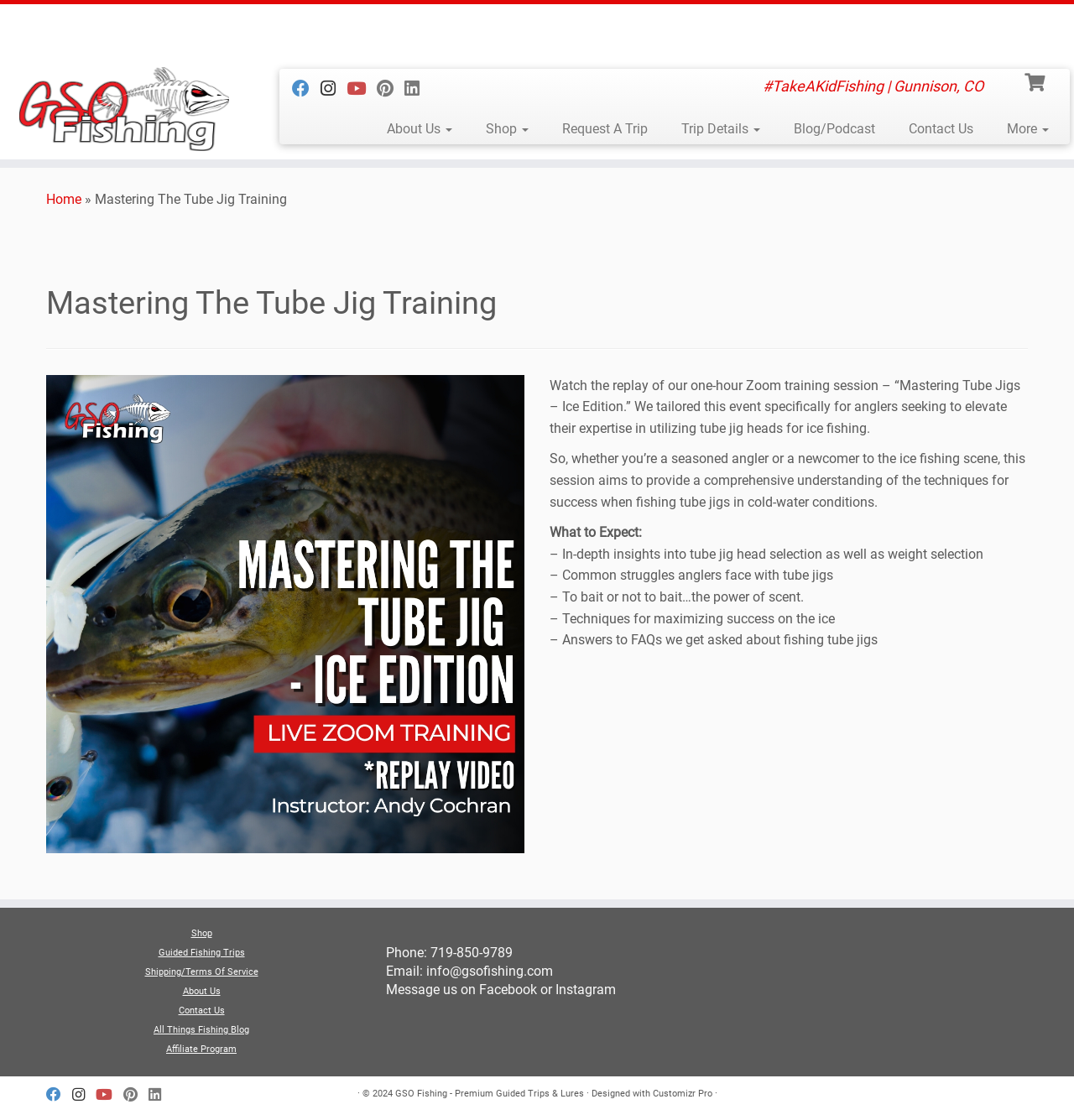Articulate a complete and detailed caption of the webpage elements.

The webpage is about GSO Fishing, a company that offers premium guided trips and lures. At the top of the page, there is a navigation menu with links to "About Us", "Shop", "Request A Trip", "Trip Details", "Blog/Podcast", and "Contact Us". Below the navigation menu, there is a large header that reads "#TakeAKidFishing | Gunnison, CO".

On the left side of the page, there is a section with social media links to Facebook, Instagram, Youtube, Pinterest, and Linkedin. Next to the social media links, there is a link to "Home" and a static text "»" followed by a text "Mastering The Tube Jig Training".

The main content of the page is an article about "Mastering The Tube Jig Training". The article has a header with the same title and a separator line below it. Below the separator line, there is a figure with an image related to the training, and a text that describes the training session. The text explains that the session is about mastering tube jigs for ice fishing and provides a comprehensive understanding of the techniques for success.

Below the text, there are several static texts that outline what to expect from the training session, including in-depth insights into tube jig head selection, common struggles anglers face with tube jigs, and techniques for maximizing success on the ice.

At the bottom of the page, there is a section with links to "Shop", "Guided Fishing Trips", "Shipping/Terms Of Service", "About Us", "Contact Us", and "All Things Fishing Blog". There is also a section with contact information, including phone number, email, and a message to follow them on Facebook or Instagram.

Finally, at the very bottom of the page, there are social media links again, followed by a copyright notice and a link to the company's website.